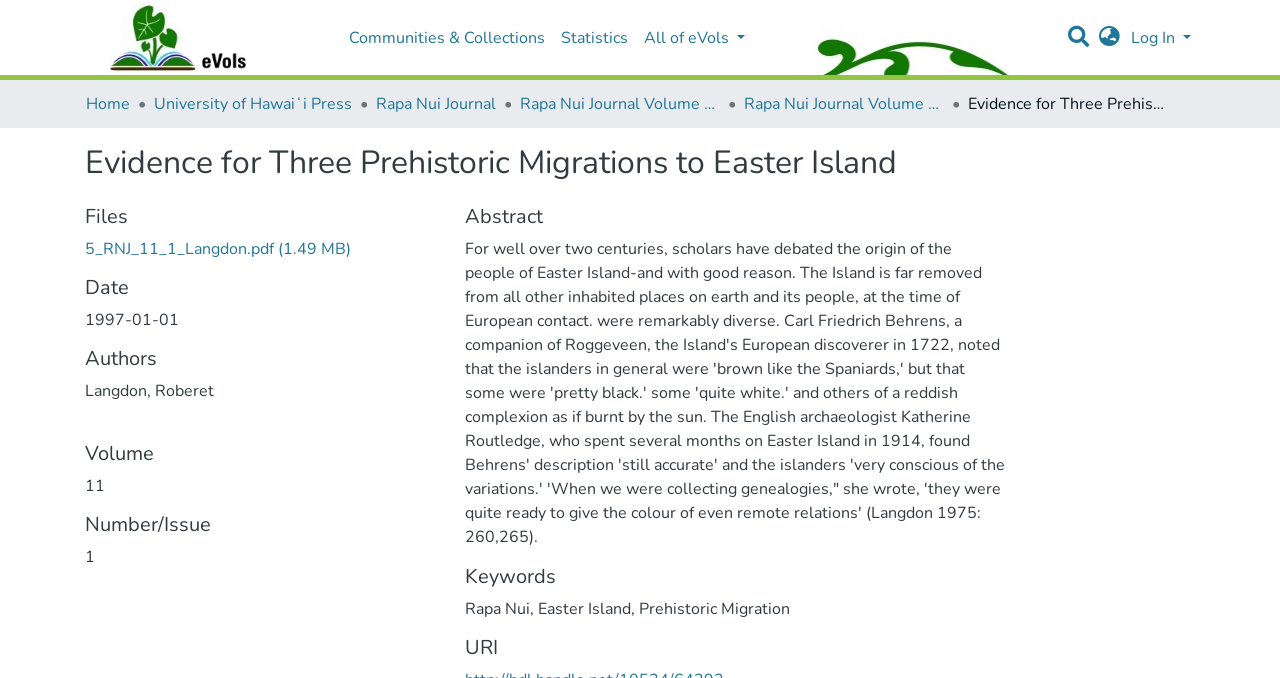Please look at the image and answer the question with a detailed explanation: What is the date of publication of this article?

I found the answer by looking at the 'Date' section, which shows the date of publication of the article. The date is '1997-01-01'.